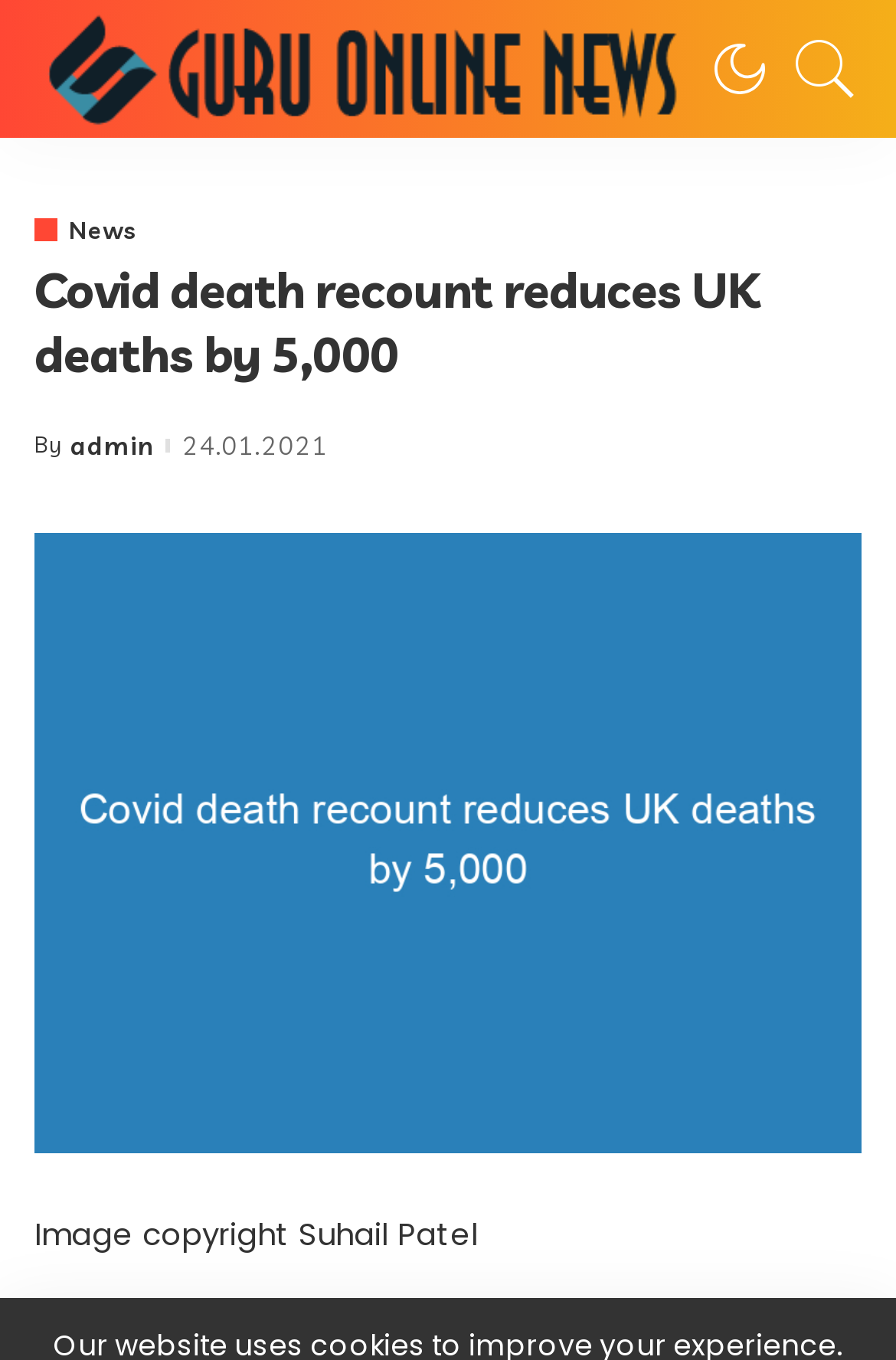What is the principal heading displayed on the webpage?

Covid death recount reduces UK deaths by 5,000